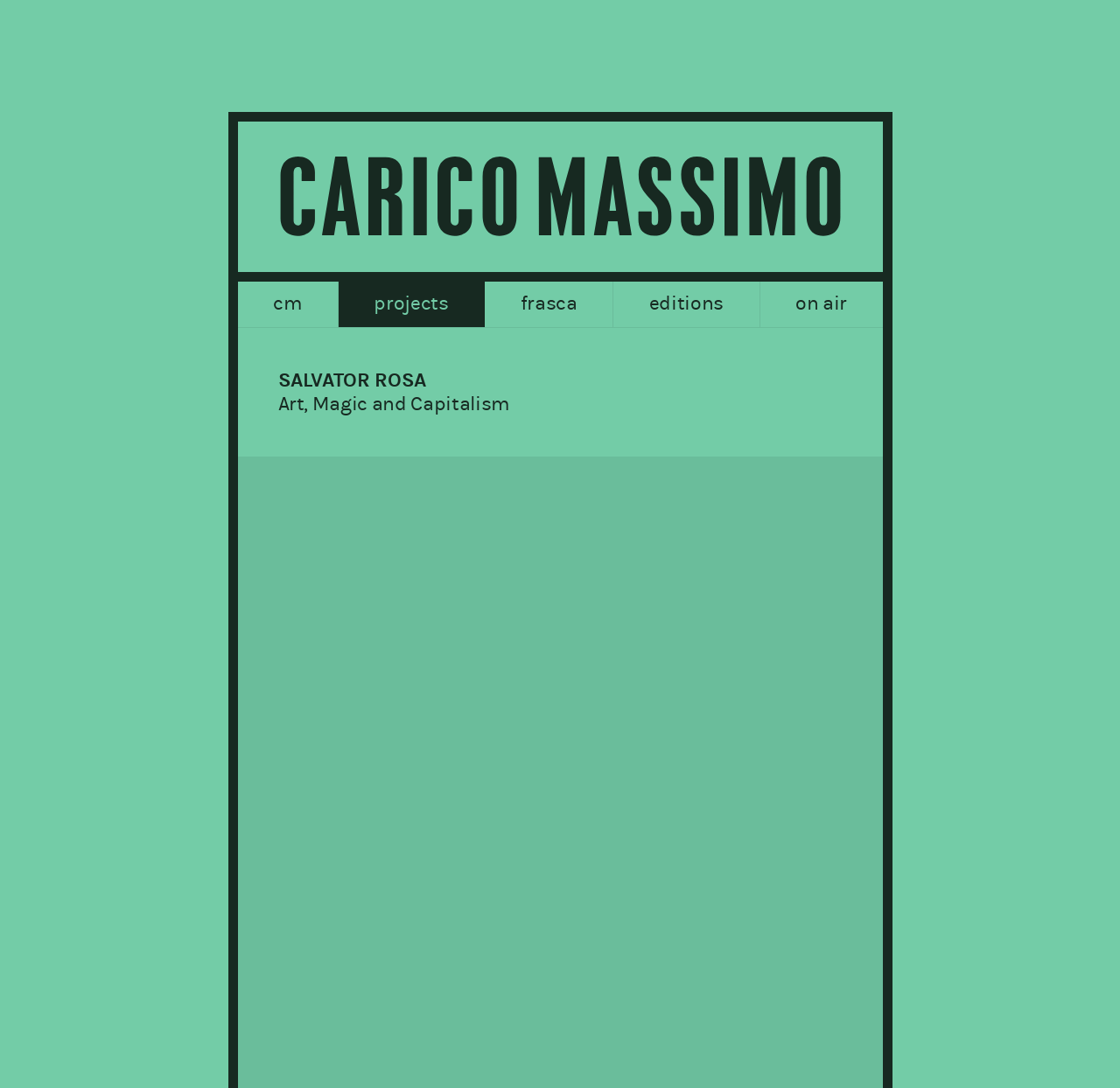What is the theme of the 'SALVATOR ROSA' section?
From the details in the image, provide a complete and detailed answer to the question.

The theme of the 'SALVATOR ROSA' section can be found in the heading element 'SALVATOR ROSA Art, Magic and Capitalism', which suggests that this section is related to art, magic, and capitalism.